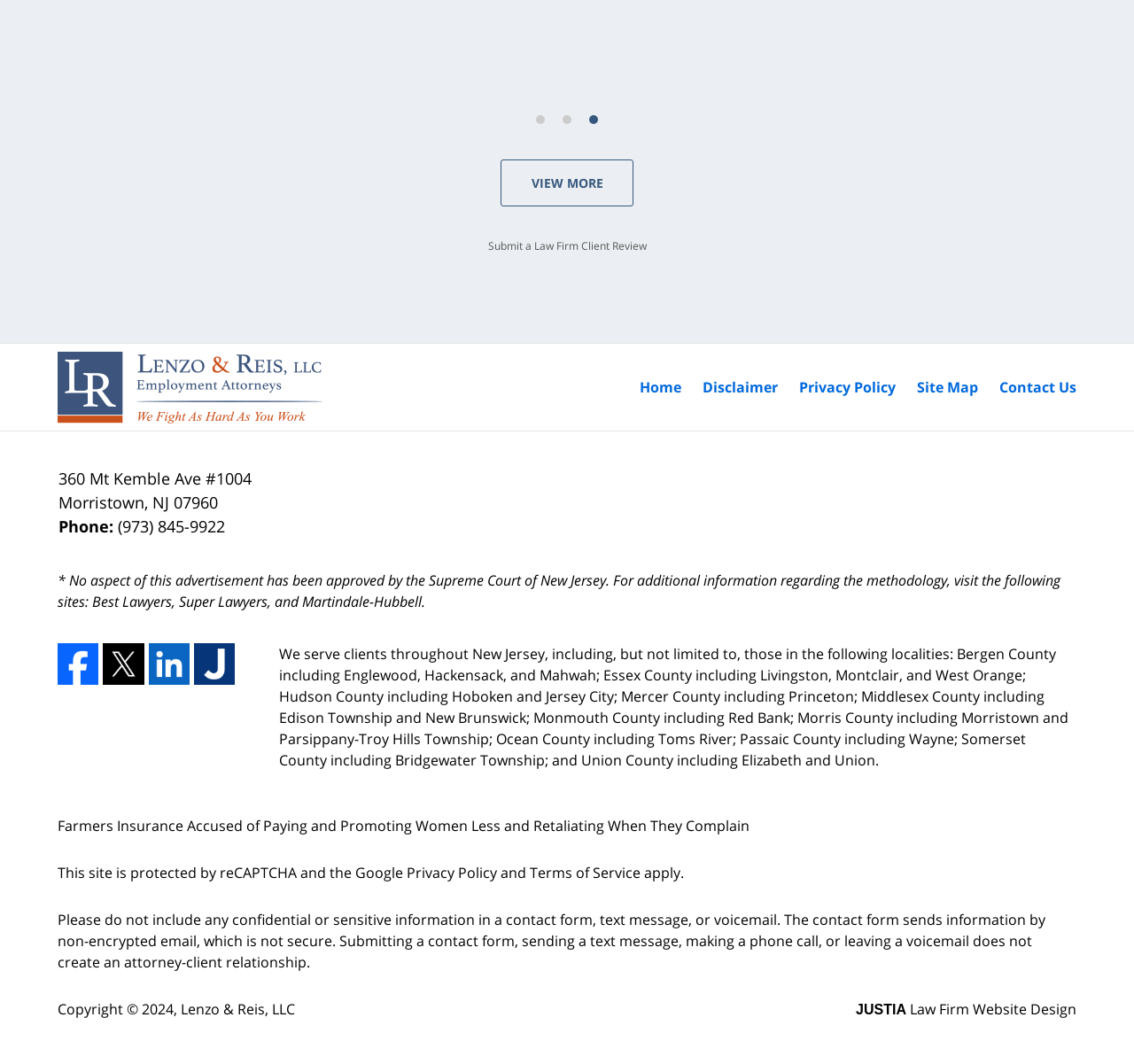Please locate the UI element described by "title="LinkedIn"" and provide its bounding box coordinates.

[0.131, 0.605, 0.167, 0.643]